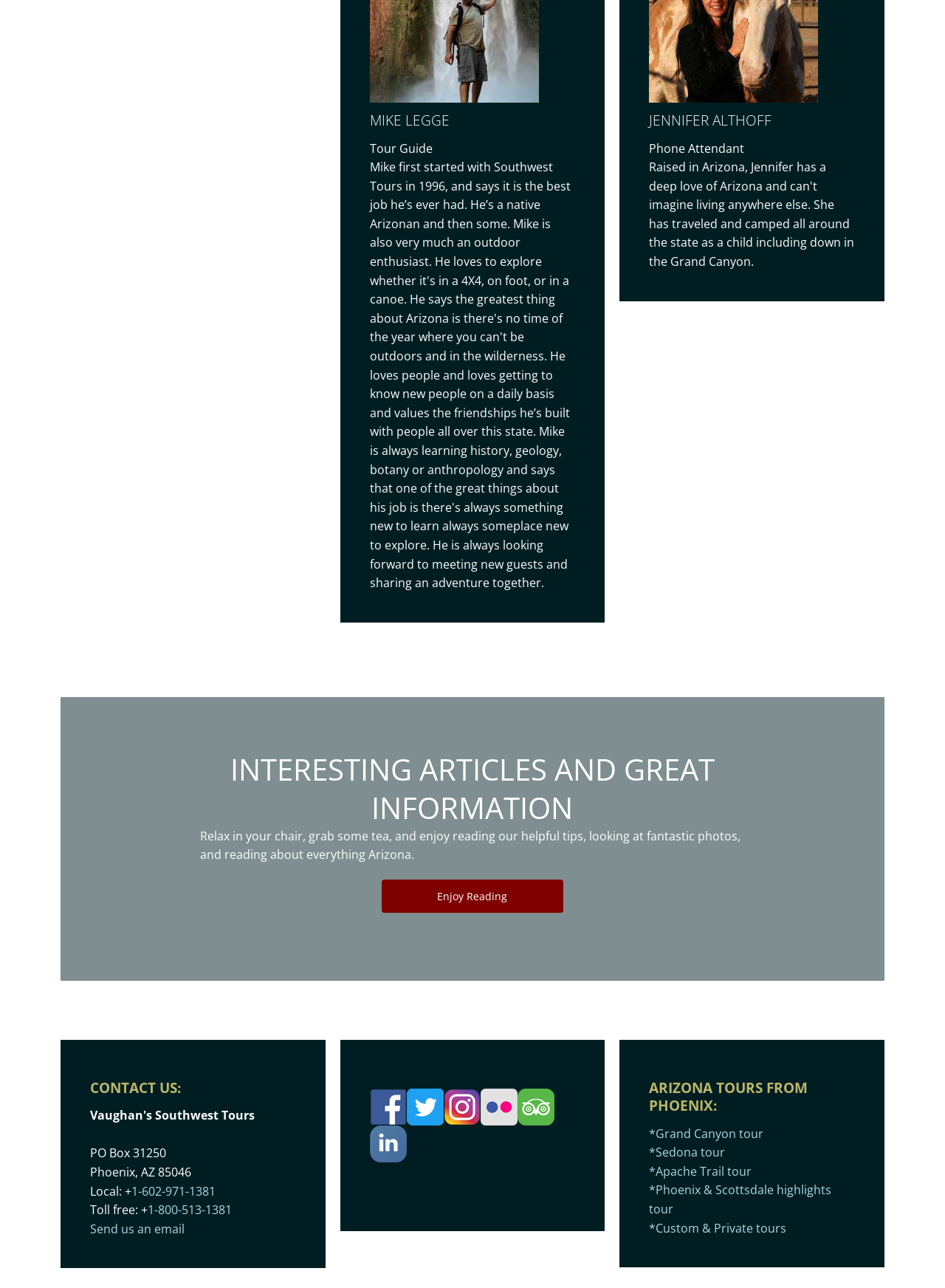Locate the bounding box coordinates for the element described below: "*Apache Trail tour". The coordinates must be four float values between 0 and 1, formatted as [left, top, right, bottom].

[0.687, 0.903, 0.796, 0.916]